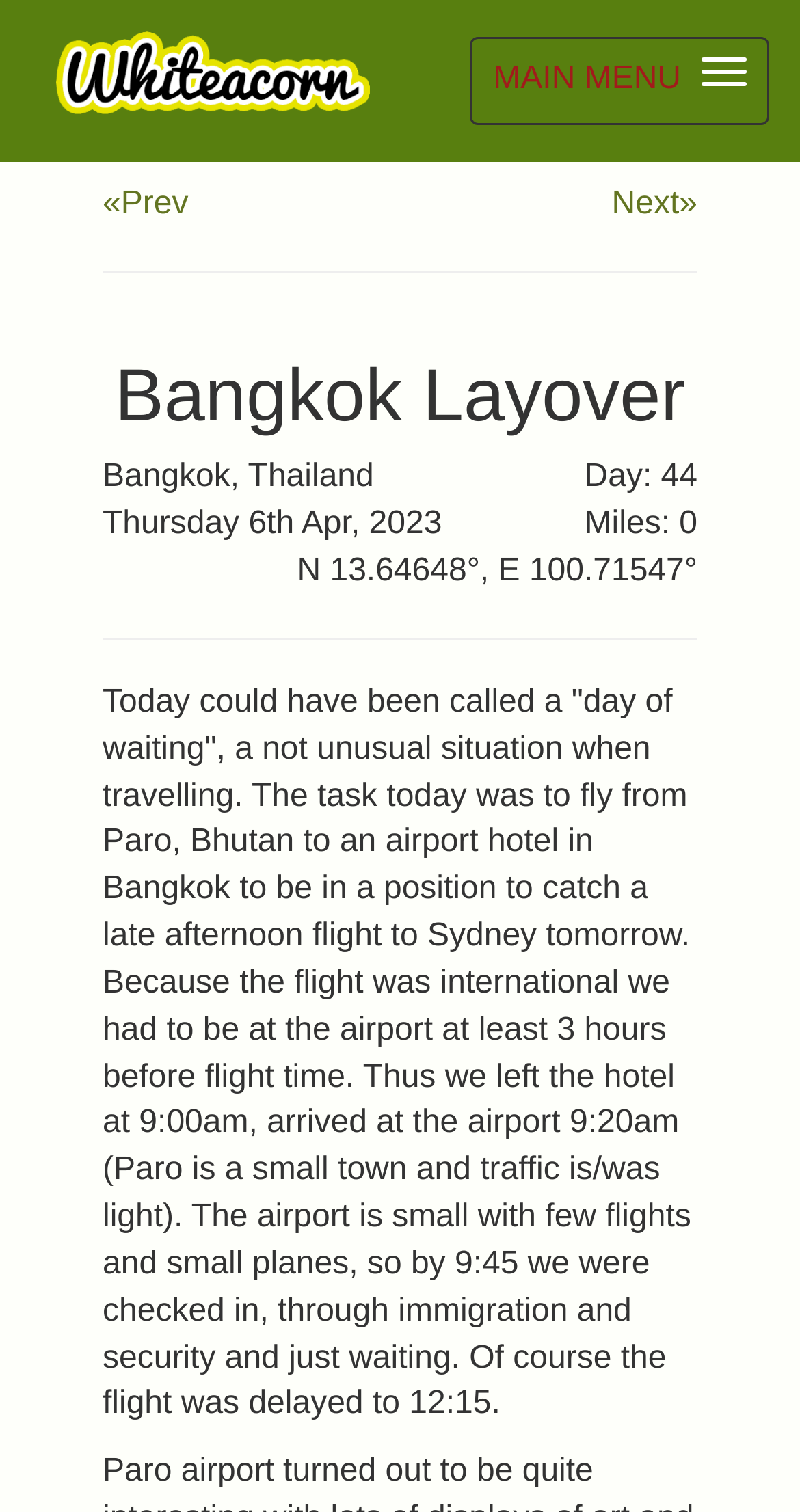Please provide a detailed answer to the question below based on the screenshot: 
What is the date of the journal entry?

I found the date of the journal entry by examining the StaticText element with the content 'Thursday 6th Apr, 2023' which is located below the heading 'Bangkok Layover' and above the text describing the day's events.